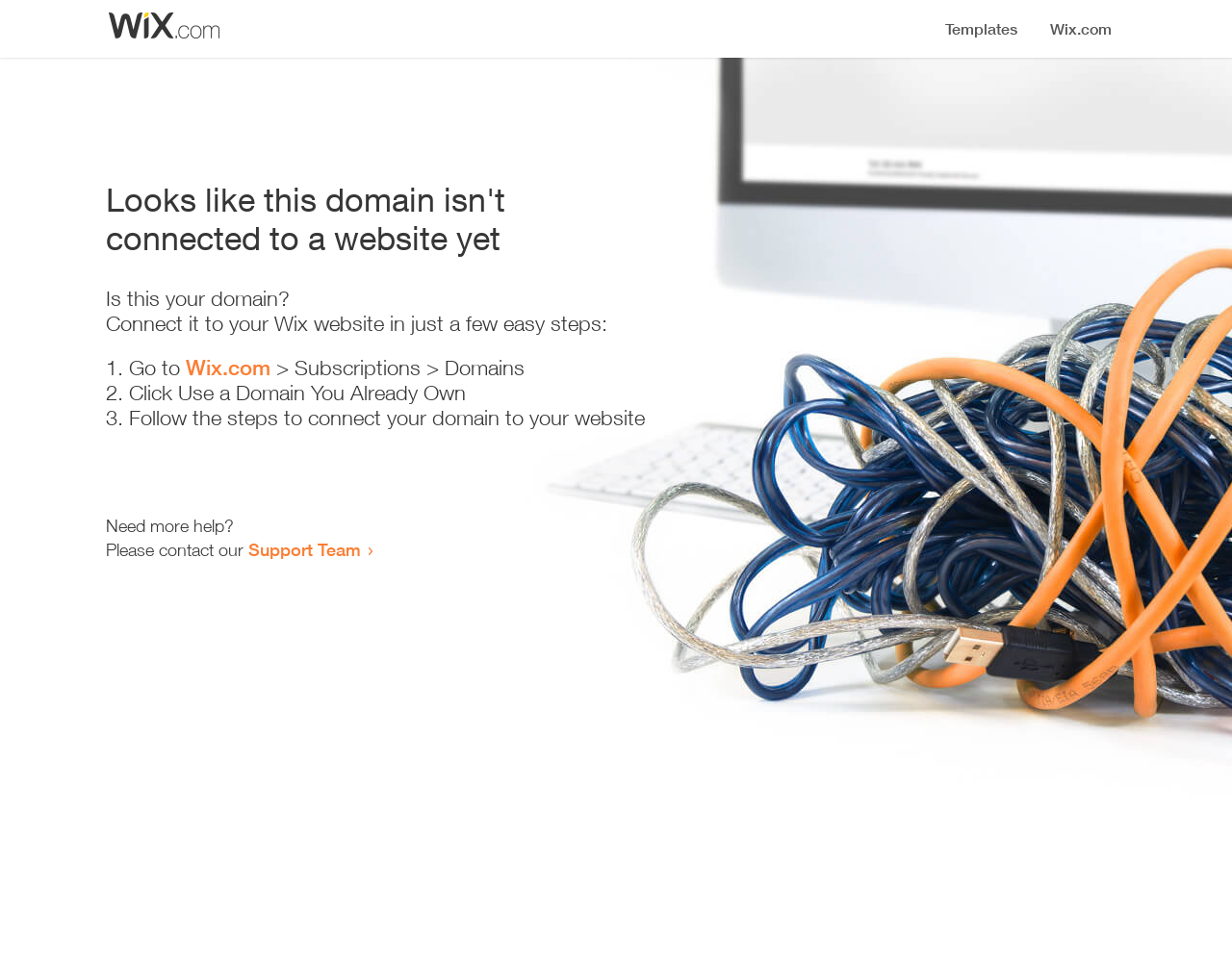Find and provide the bounding box coordinates for the UI element described with: "Support Team".

[0.202, 0.558, 0.293, 0.58]